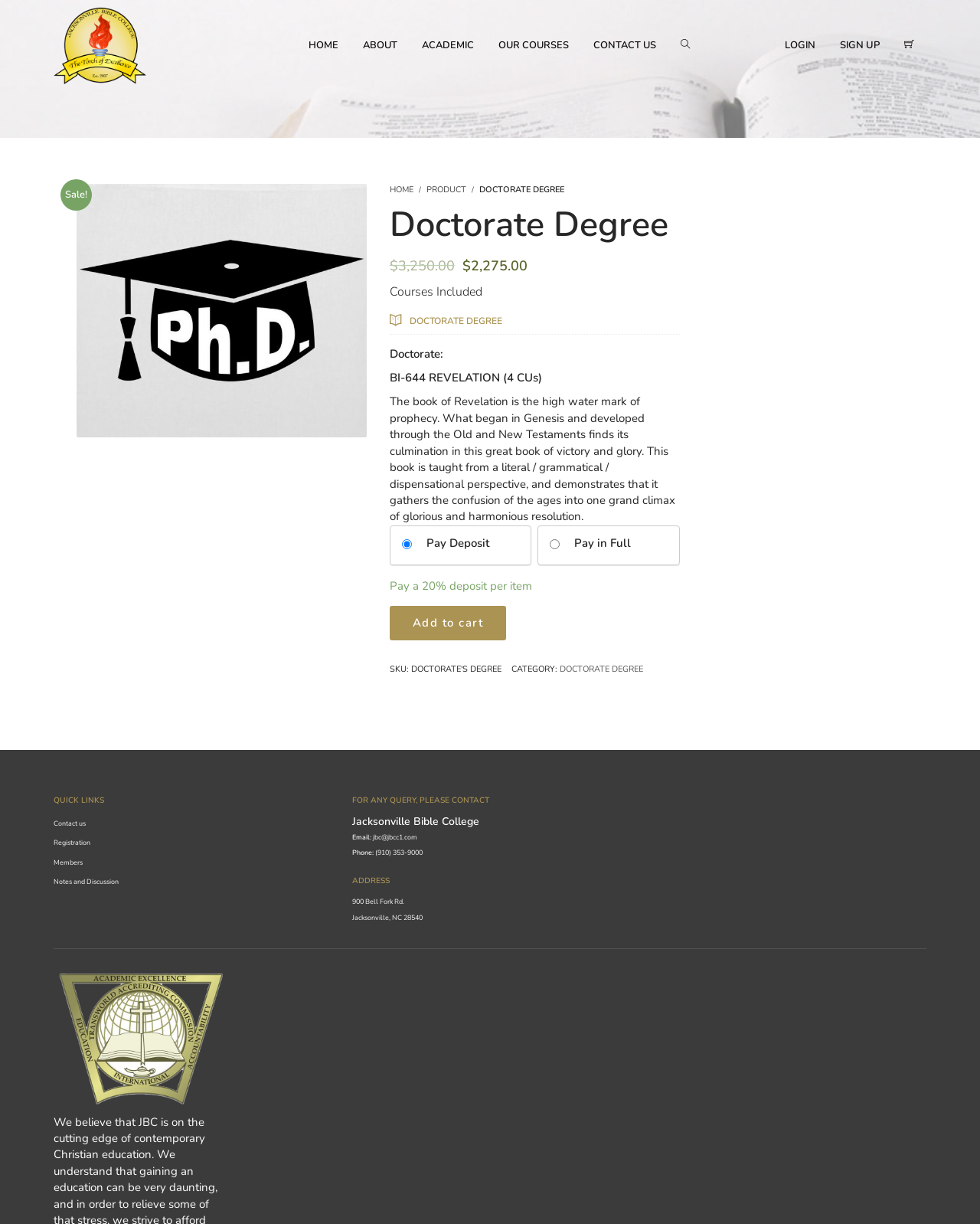Identify the bounding box coordinates for the UI element described as follows: "aria-label="View Cart"". Ensure the coordinates are four float numbers between 0 and 1, formatted as [left, top, right, bottom].

None